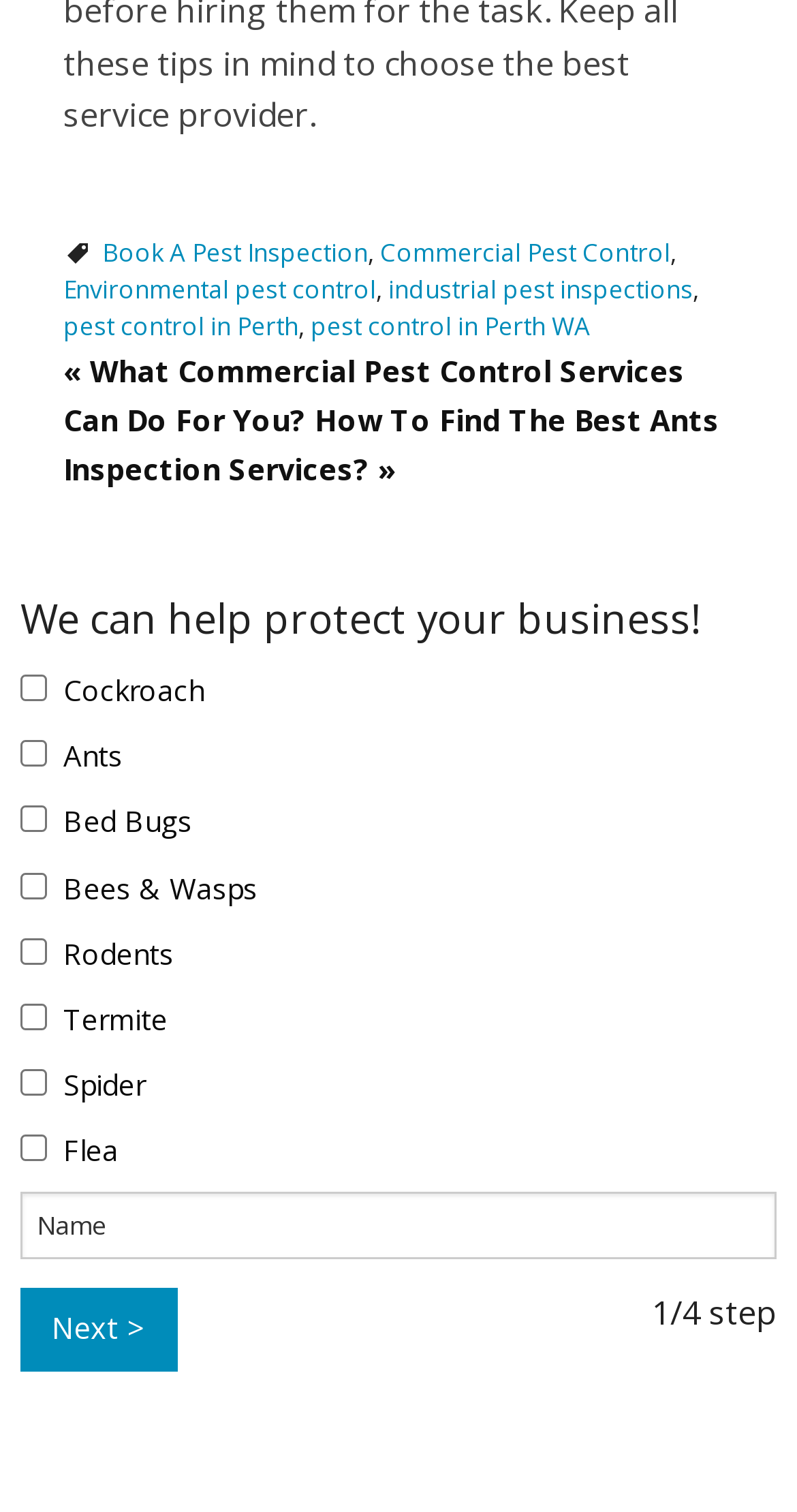Based on what you see in the screenshot, provide a thorough answer to this question: How many steps are there in the process?

The number of steps in the process can be determined by looking at the text '/4 step' at the bottom of the webpage, which indicates that there are 4 steps in total.